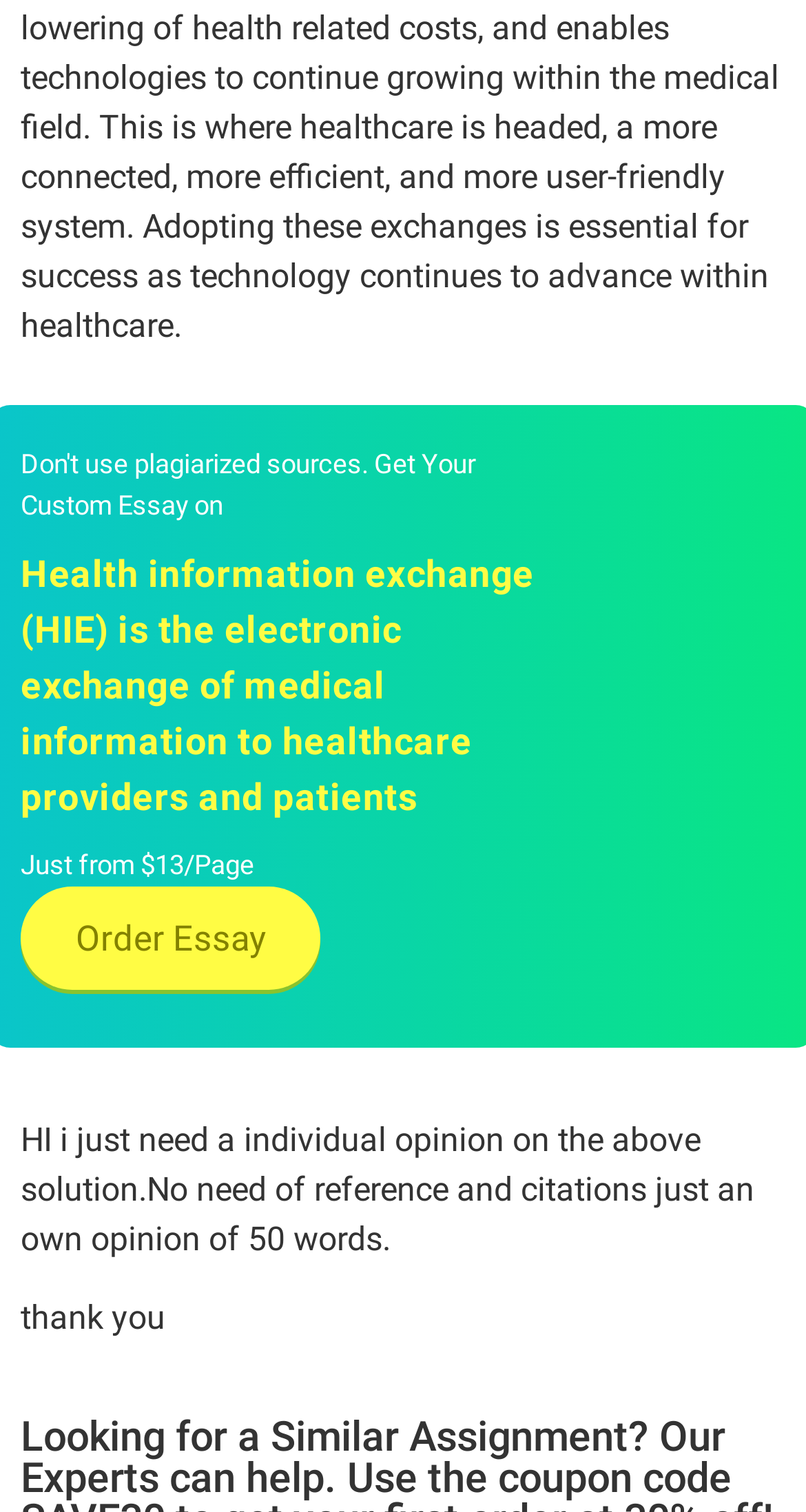Identify the bounding box coordinates for the UI element described as: "Order Essay".

[0.026, 0.586, 0.397, 0.655]